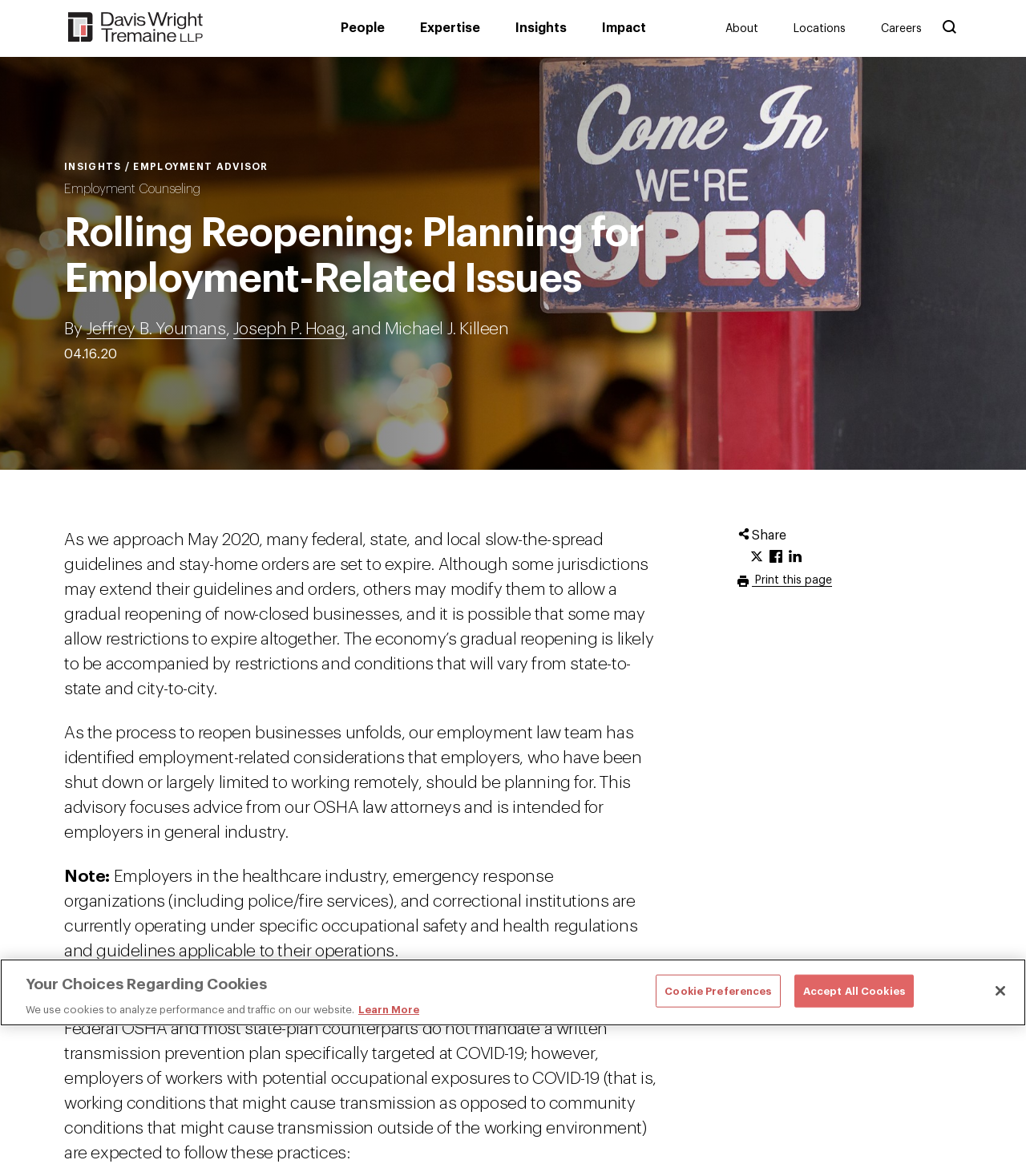Using the details in the image, give a detailed response to the question below:
What is the date of the article?

I found the date by looking at the section below the authors' names, where it says '04.16.20'.